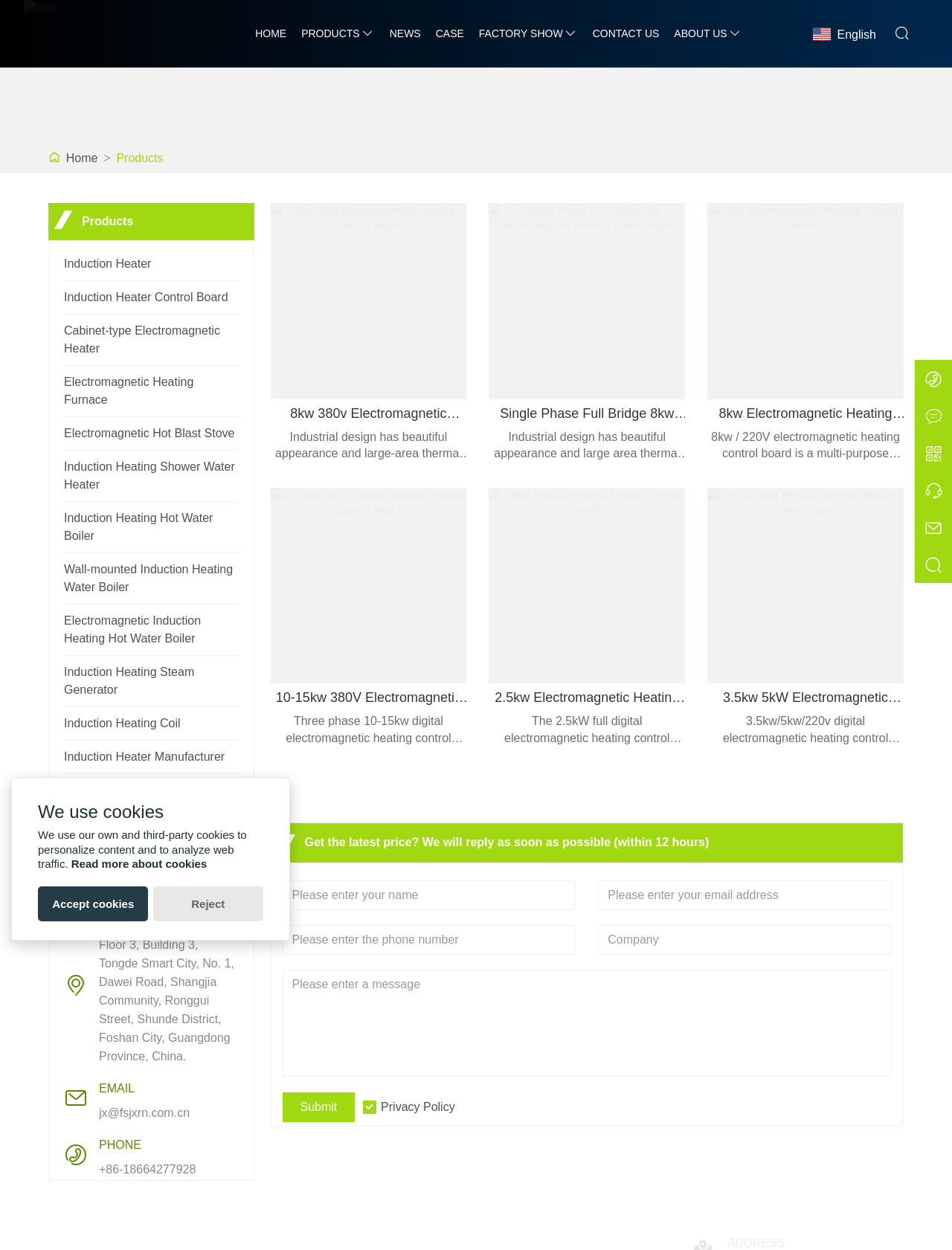Determine the bounding box for the described HTML element: "Wall-mounted Induction Heating Water Boiler". Ensure the coordinates are four float numbers between 0 and 1 in the format [left, top, right, bottom].

[0.067, 0.45, 0.245, 0.474]